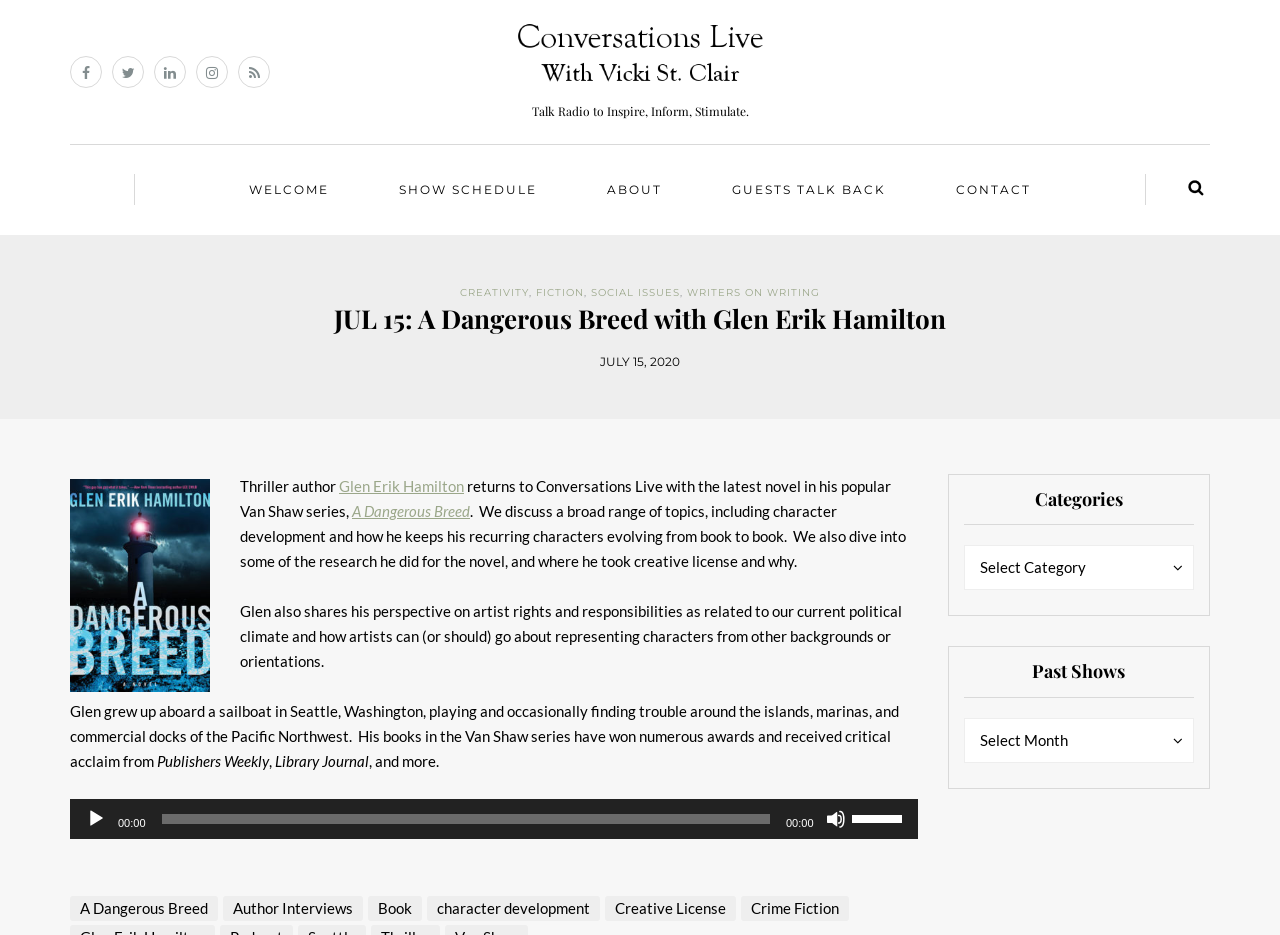With reference to the screenshot, provide a detailed response to the question below:
What is the topic of the conversation between the author and the interviewer?

I found the answer by looking at the text description of the webpage, which mentions 'We discuss a broad range of topics, including character development and how he keeps his recurring characters evolving from book to book.' This indicates that character development is one of the topics of the conversation.